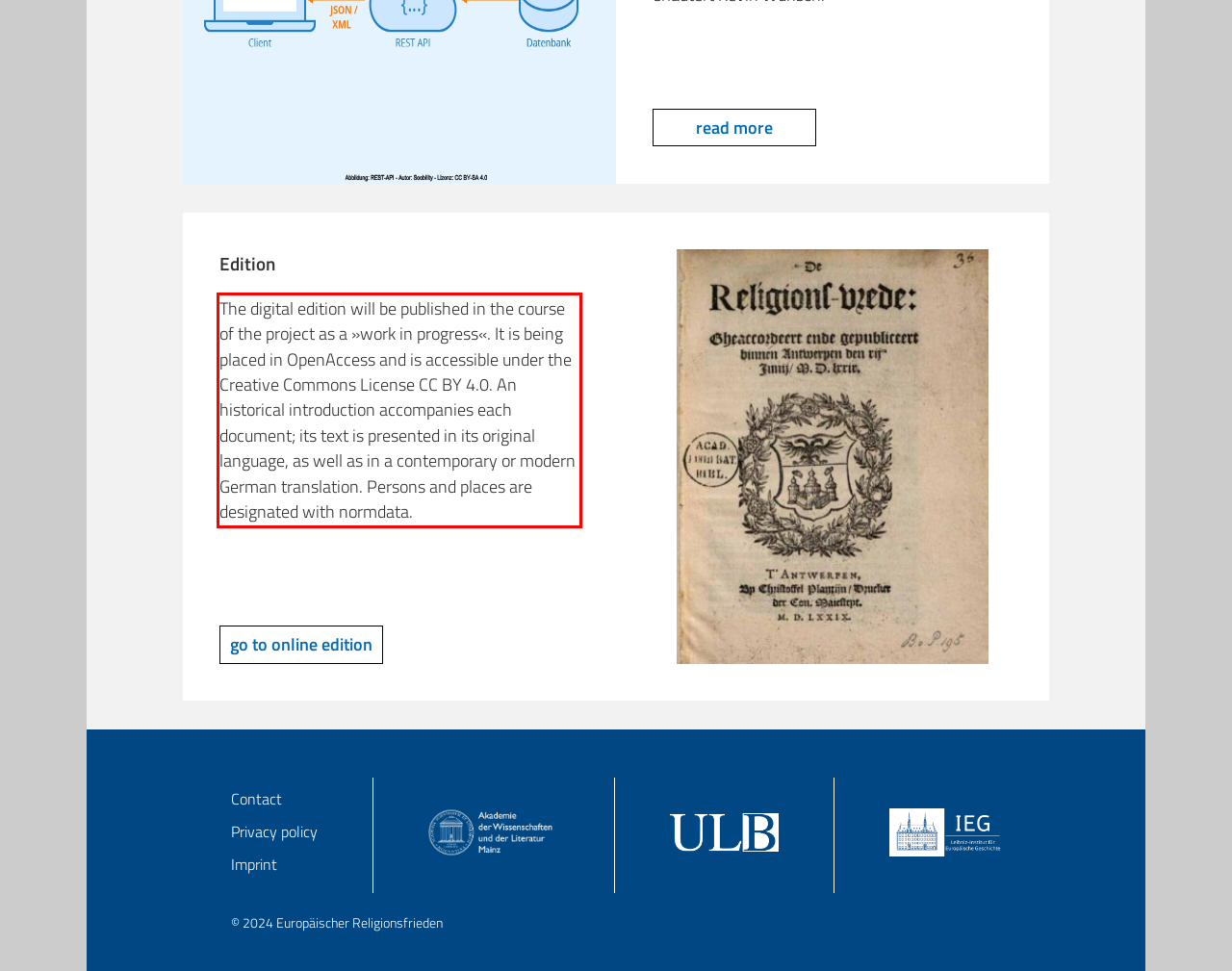You are given a screenshot of a webpage with a UI element highlighted by a red bounding box. Please perform OCR on the text content within this red bounding box.

The digital edition will be published in the course of the project as a »work in progress«. It is being placed in OpenAccess and is accessible under the Creative Commons License CC BY 4.0. An historical introduction accompanies each document; its text is presented in its original language, as well as in a contemporary or modern German translation. Persons and places are designated with normdata.